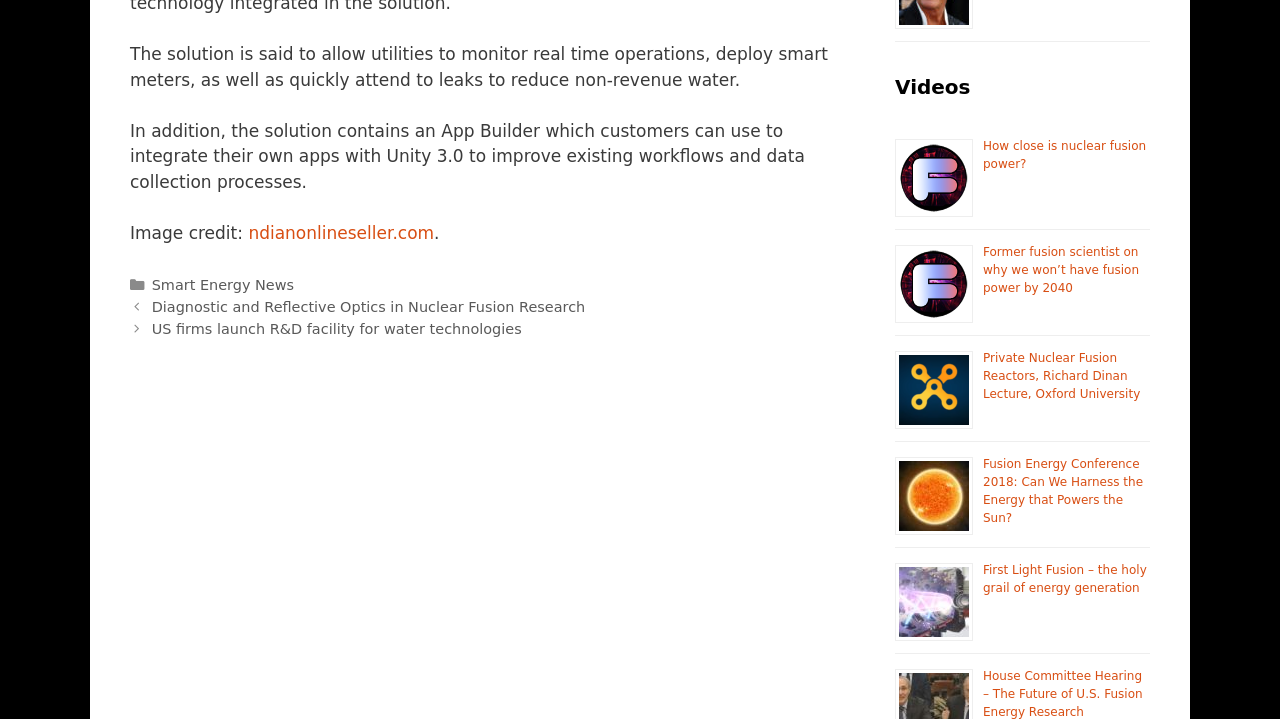What is the source of the image credit mentioned in the text?
Based on the image, please offer an in-depth response to the question.

The text mentions 'Image credit:' followed by a link to 'indianonlineseller.com', which suggests that the image used in the webpage is credited to this website.